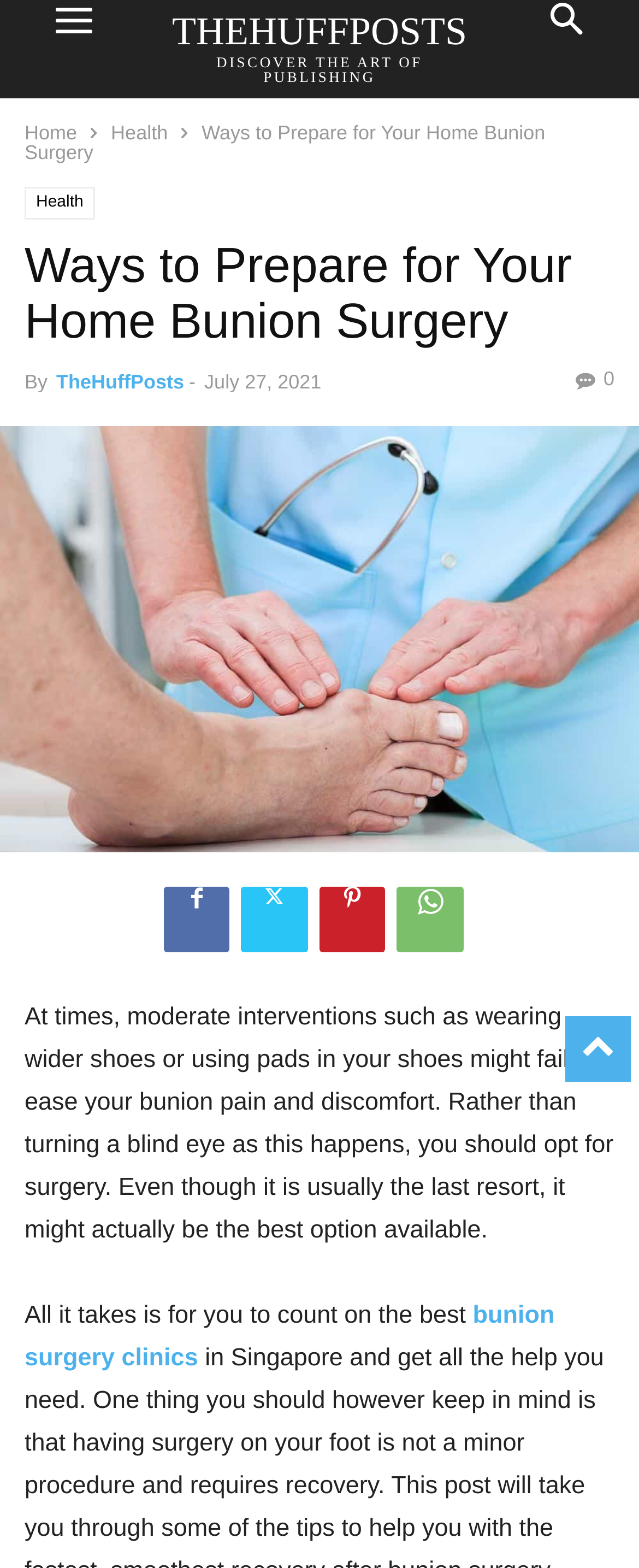Determine the bounding box coordinates for the area you should click to complete the following instruction: "search for something".

[0.81, 0.0, 0.969, 0.063]